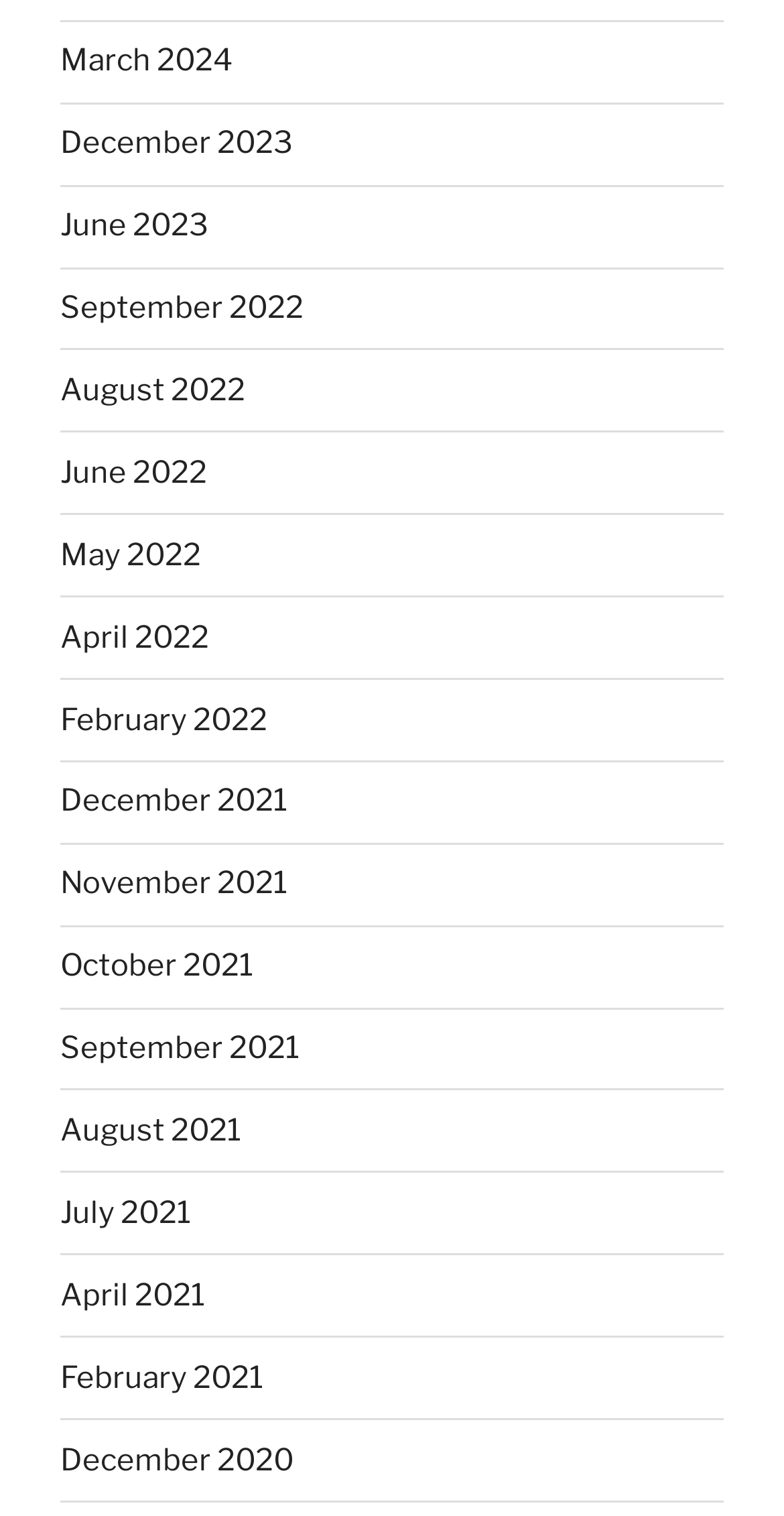Please determine the bounding box coordinates of the element to click on in order to accomplish the following task: "go to December 2023". Ensure the coordinates are four float numbers ranging from 0 to 1, i.e., [left, top, right, bottom].

[0.077, 0.083, 0.374, 0.107]